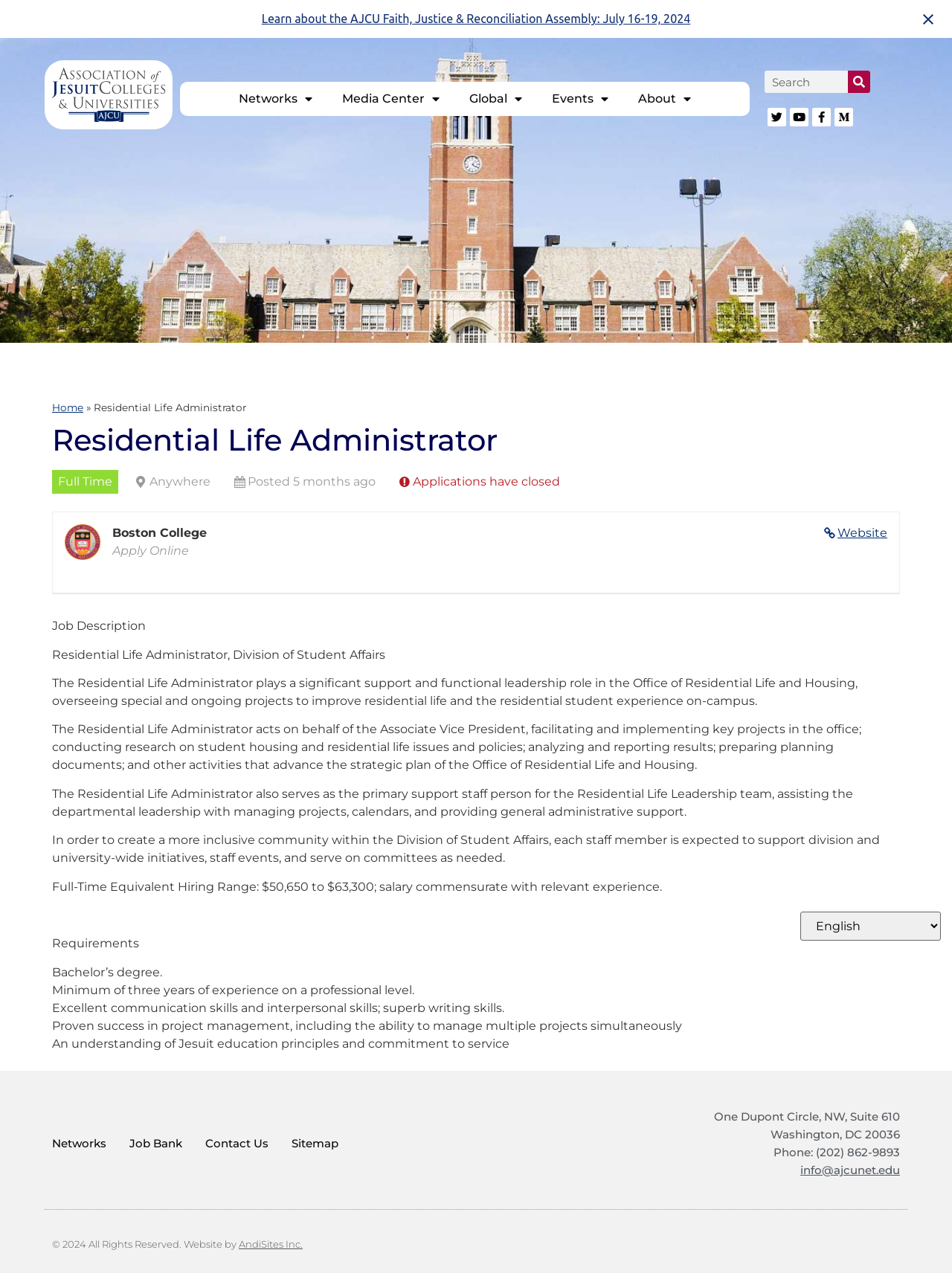Respond to the following question using a concise word or phrase: 
What is the name of the university associated with this job posting?

Boston College